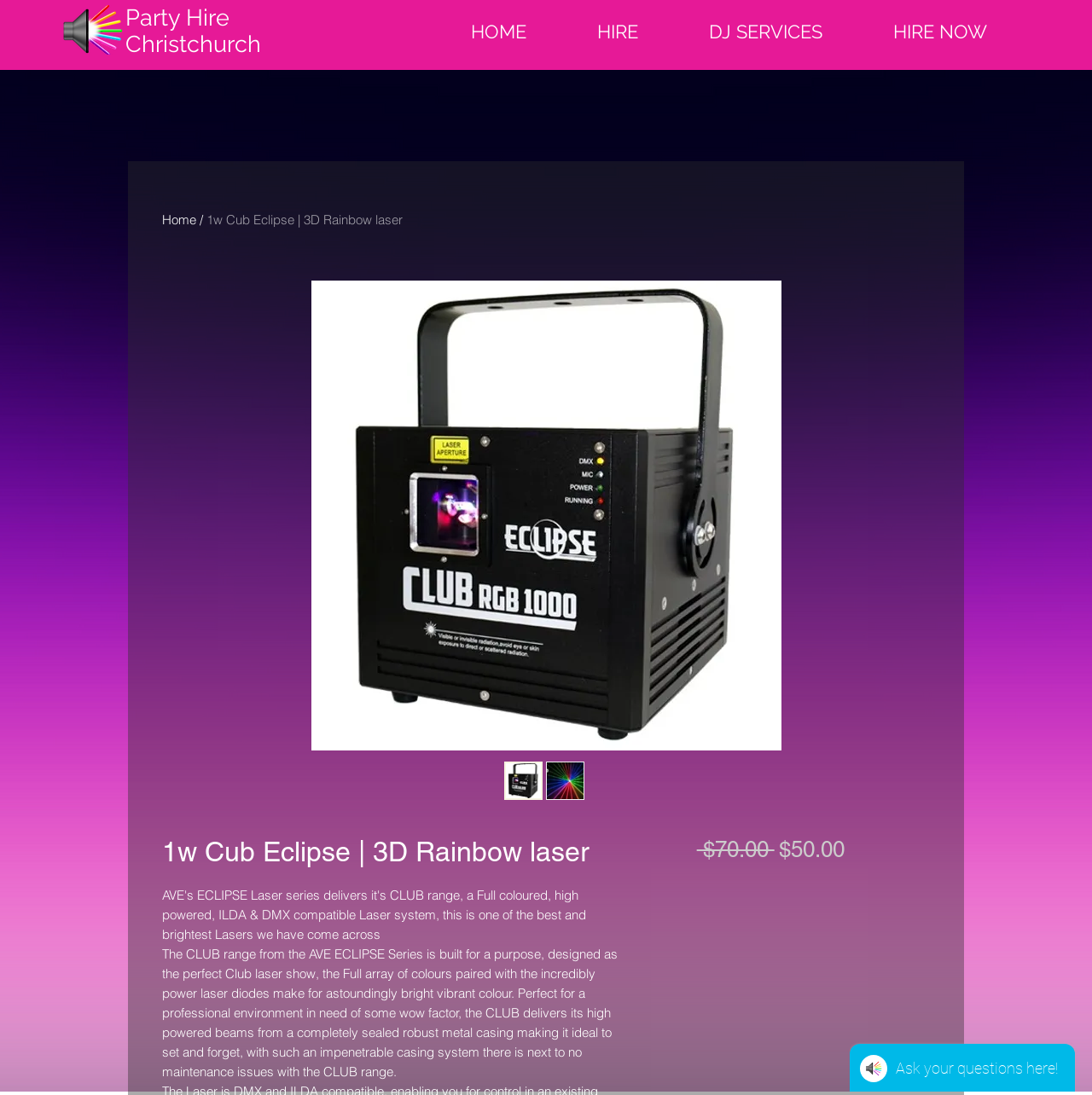What is the name of the laser system?
Refer to the screenshot and answer in one word or phrase.

CLUB range